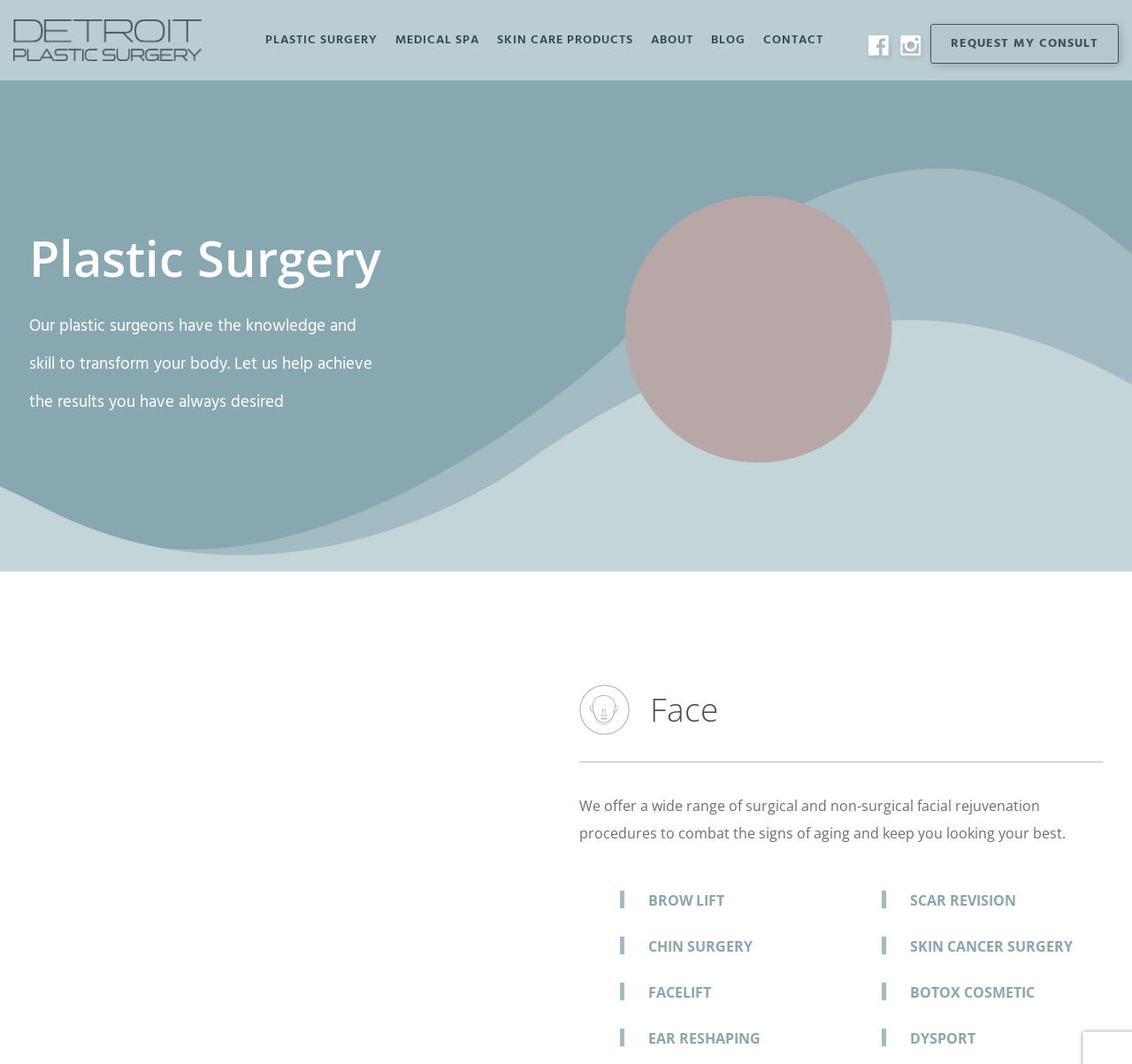Locate the bounding box coordinates of the region to be clicked to comply with the following instruction: "Click the 'REQUEST MY CONSULT' button". The coordinates must be four float numbers between 0 and 1, in the form [left, top, right, bottom].

[0.822, 0.022, 0.988, 0.06]